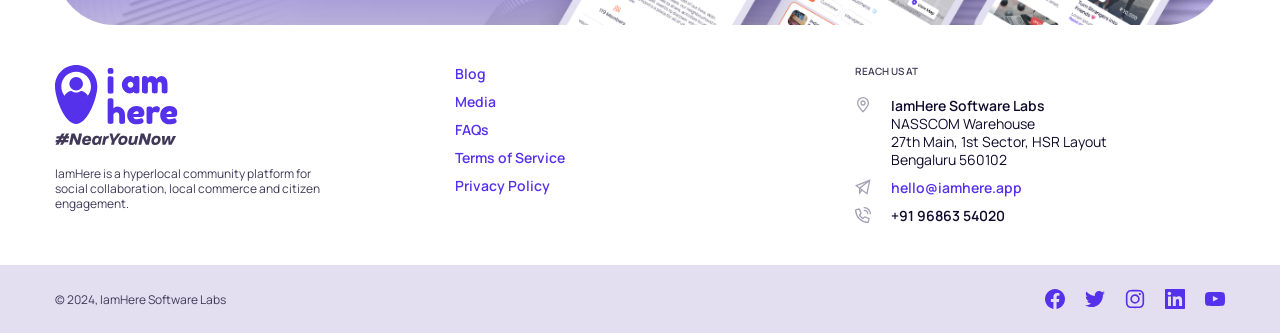Please provide a detailed answer to the question below by examining the image:
How can you contact IamHere Software Labs?

The contact information is provided at the bottom of the page, which includes an email address and a phone number.